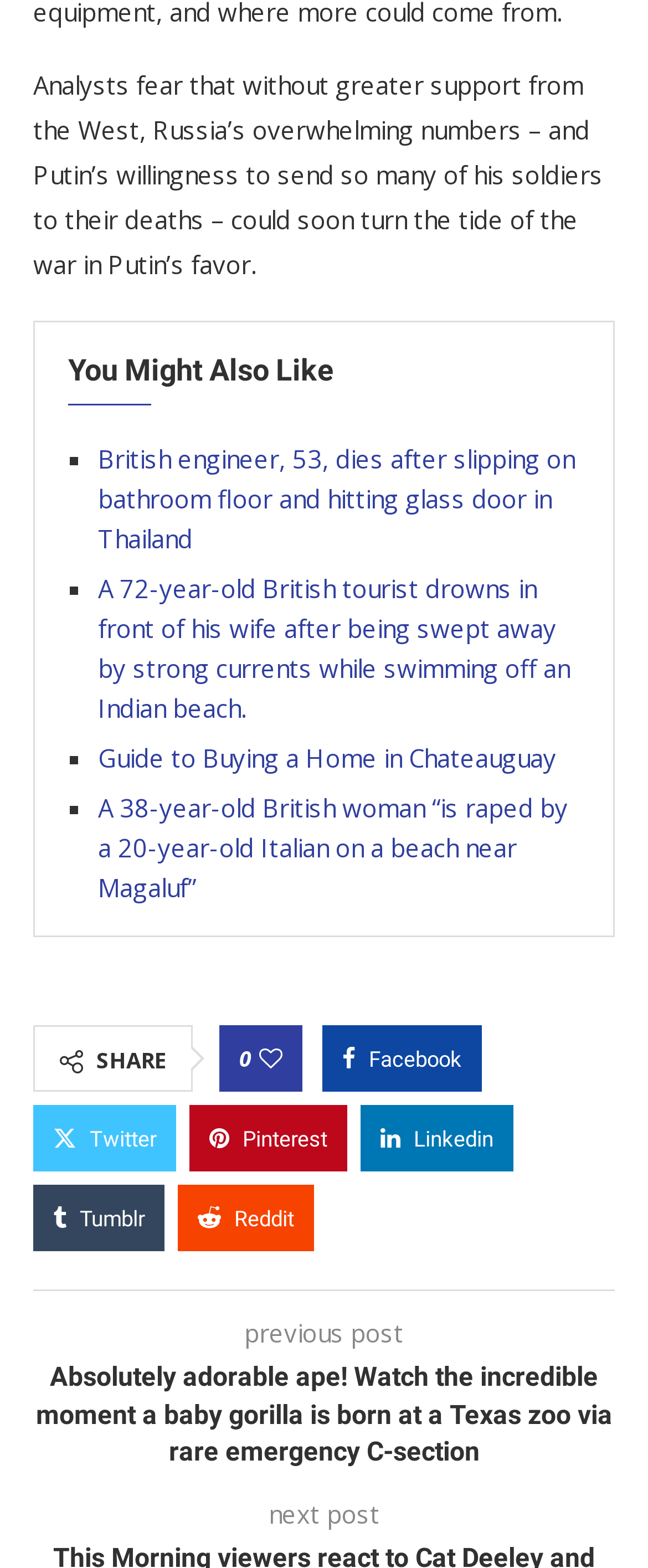Locate the bounding box coordinates of the clickable area needed to fulfill the instruction: "View the previous post".

[0.377, 0.852, 0.623, 0.874]